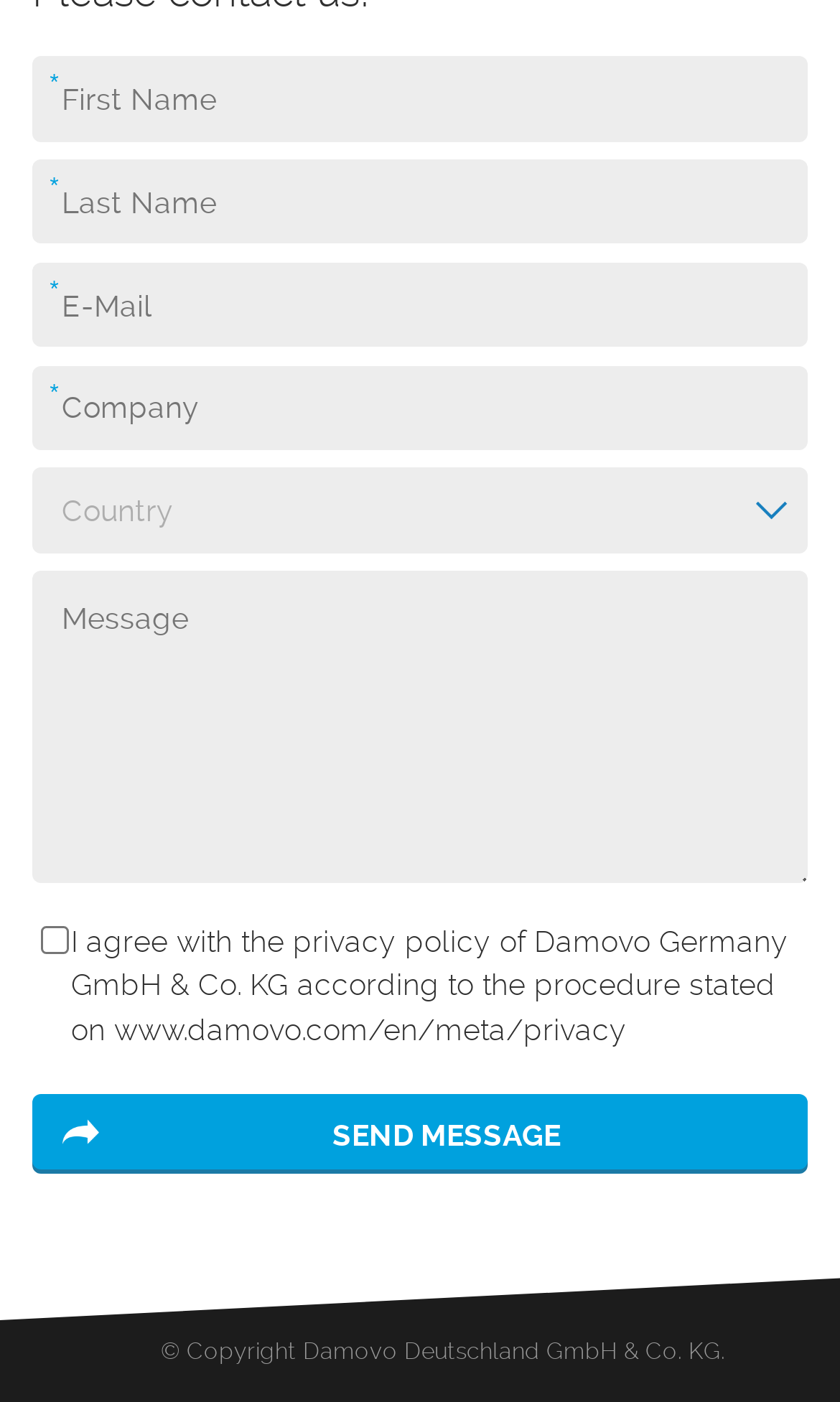Please specify the bounding box coordinates of the area that should be clicked to accomplish the following instruction: "Select an option from the dropdown". The coordinates should consist of four float numbers between 0 and 1, i.e., [left, top, right, bottom].

[0.038, 0.334, 0.962, 0.394]